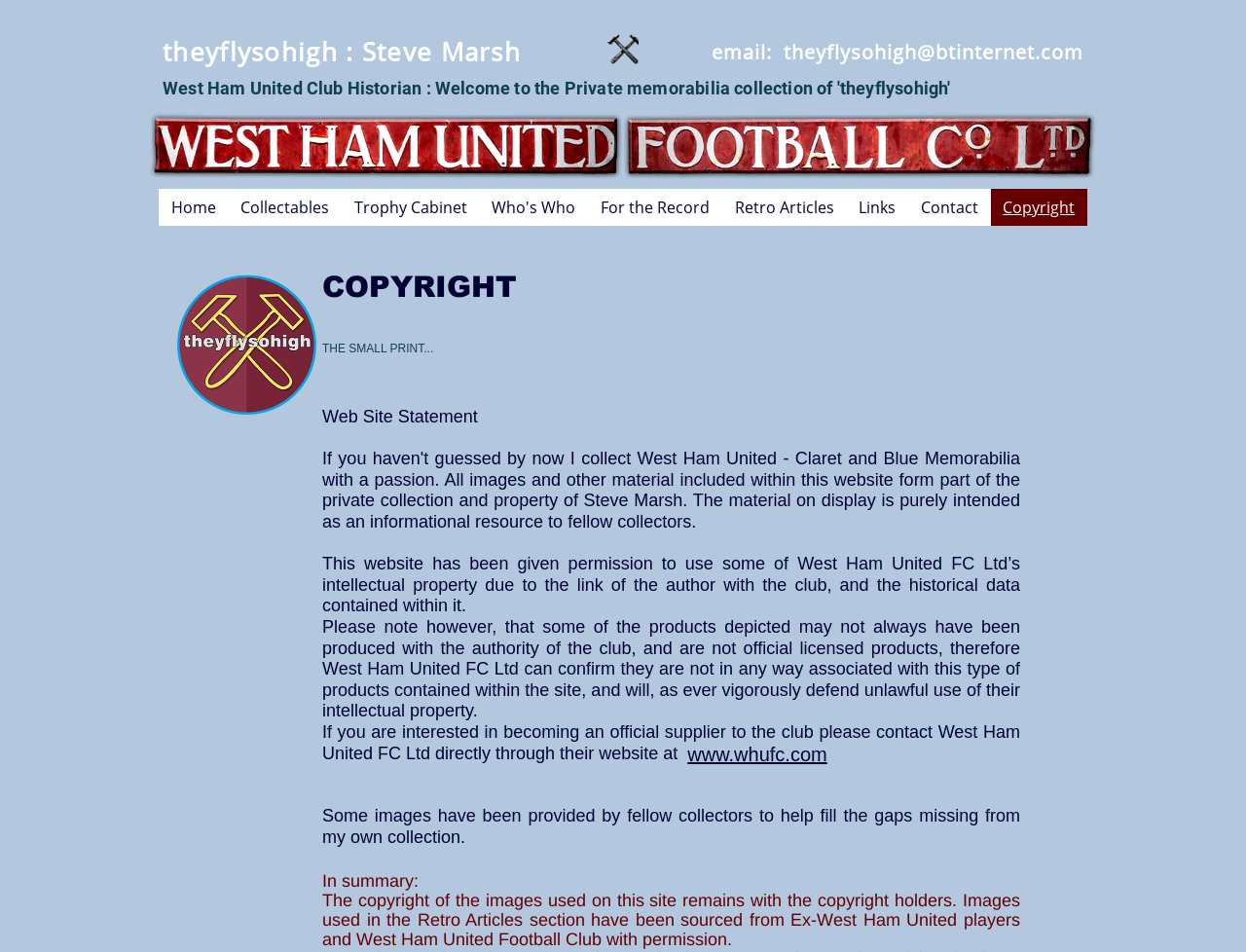Specify the bounding box coordinates of the area to click in order to follow the given instruction: "View Lodes products."

None